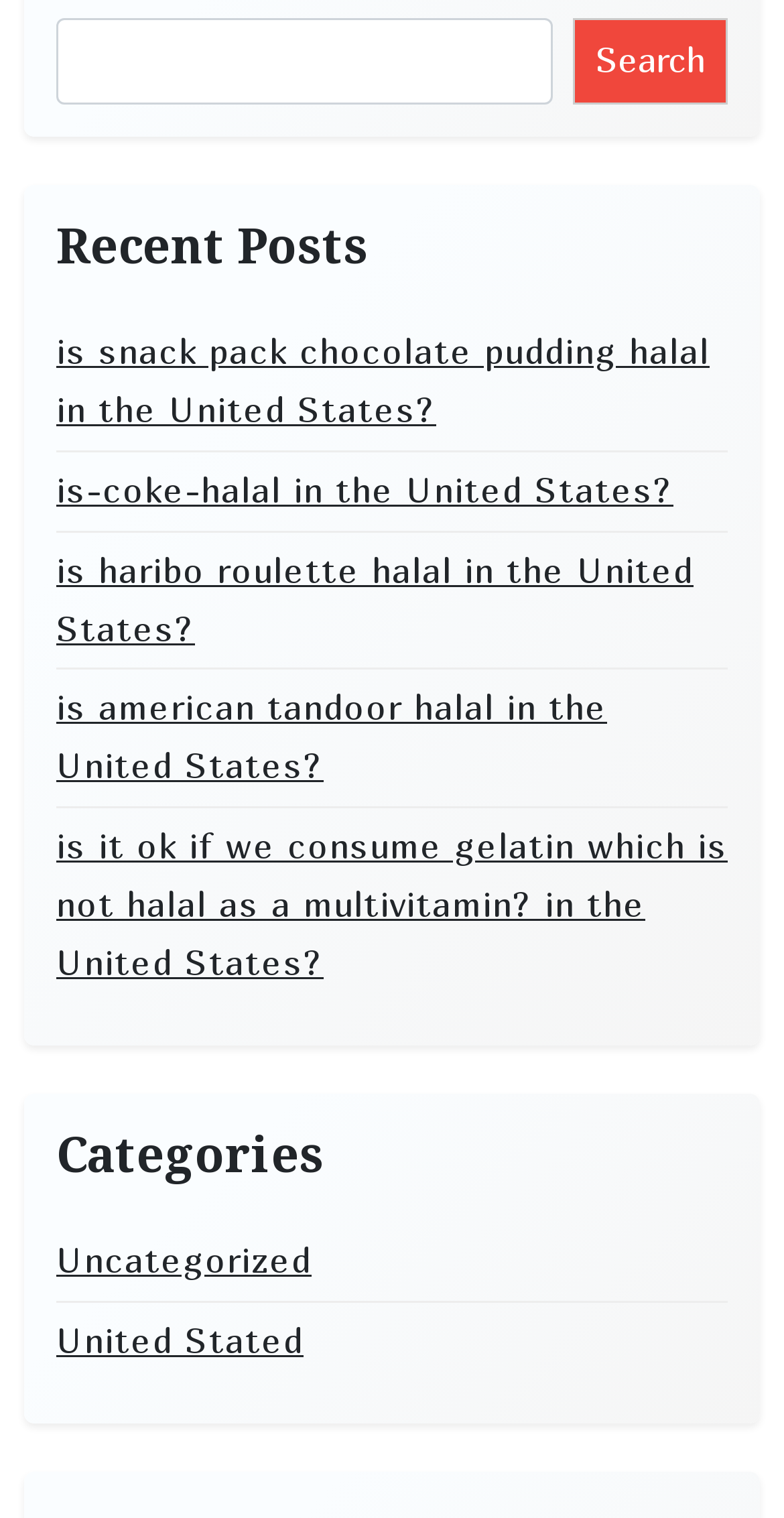What categories are available?
Based on the image, answer the question with as much detail as possible.

Under the 'Categories' heading, there are two links to categories, namely 'Uncategorized' and 'United States', indicating that these are the available categories on the website.